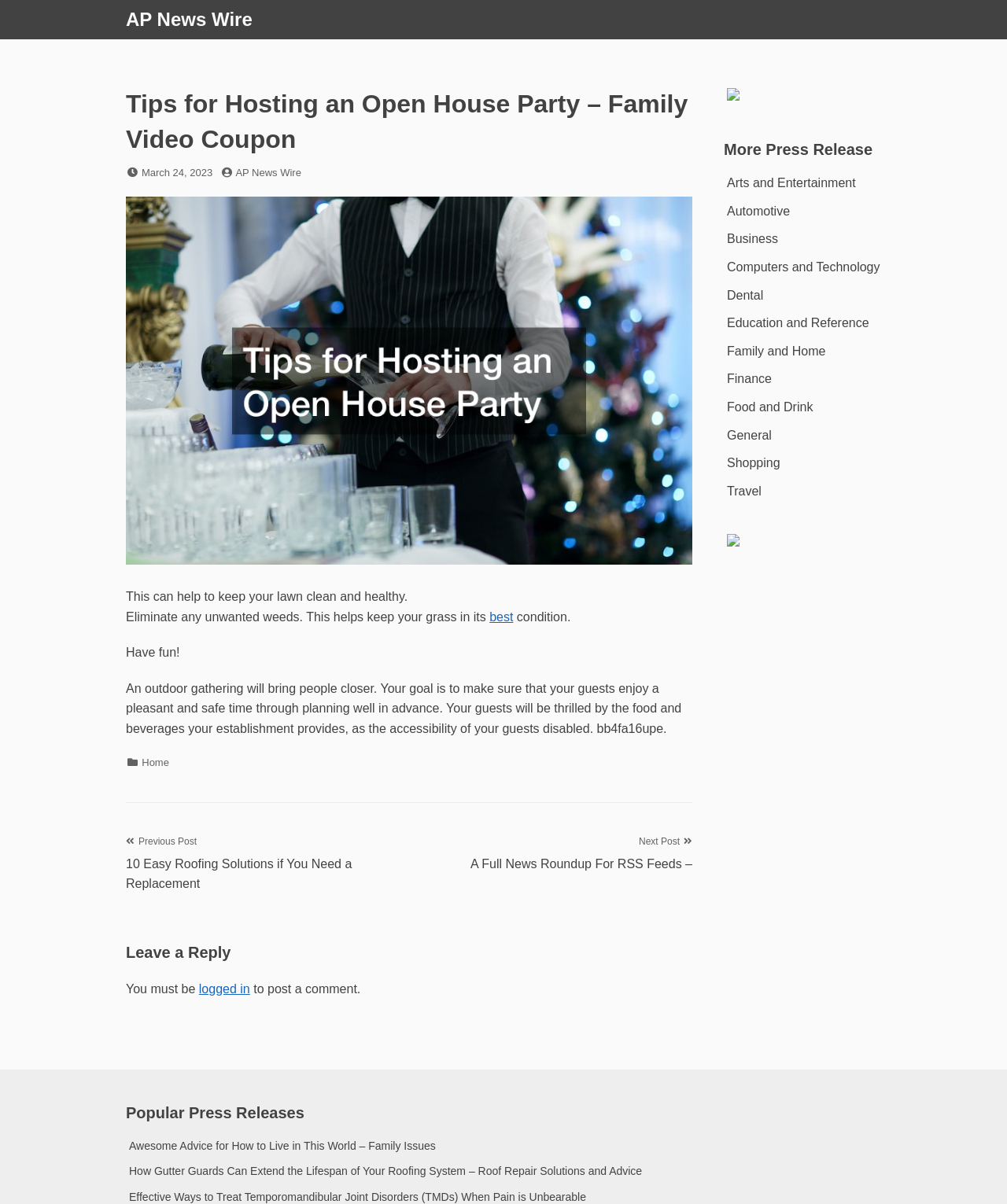Locate and extract the text of the main heading on the webpage.

Tips for Hosting an Open House Party – Family Video Coupon